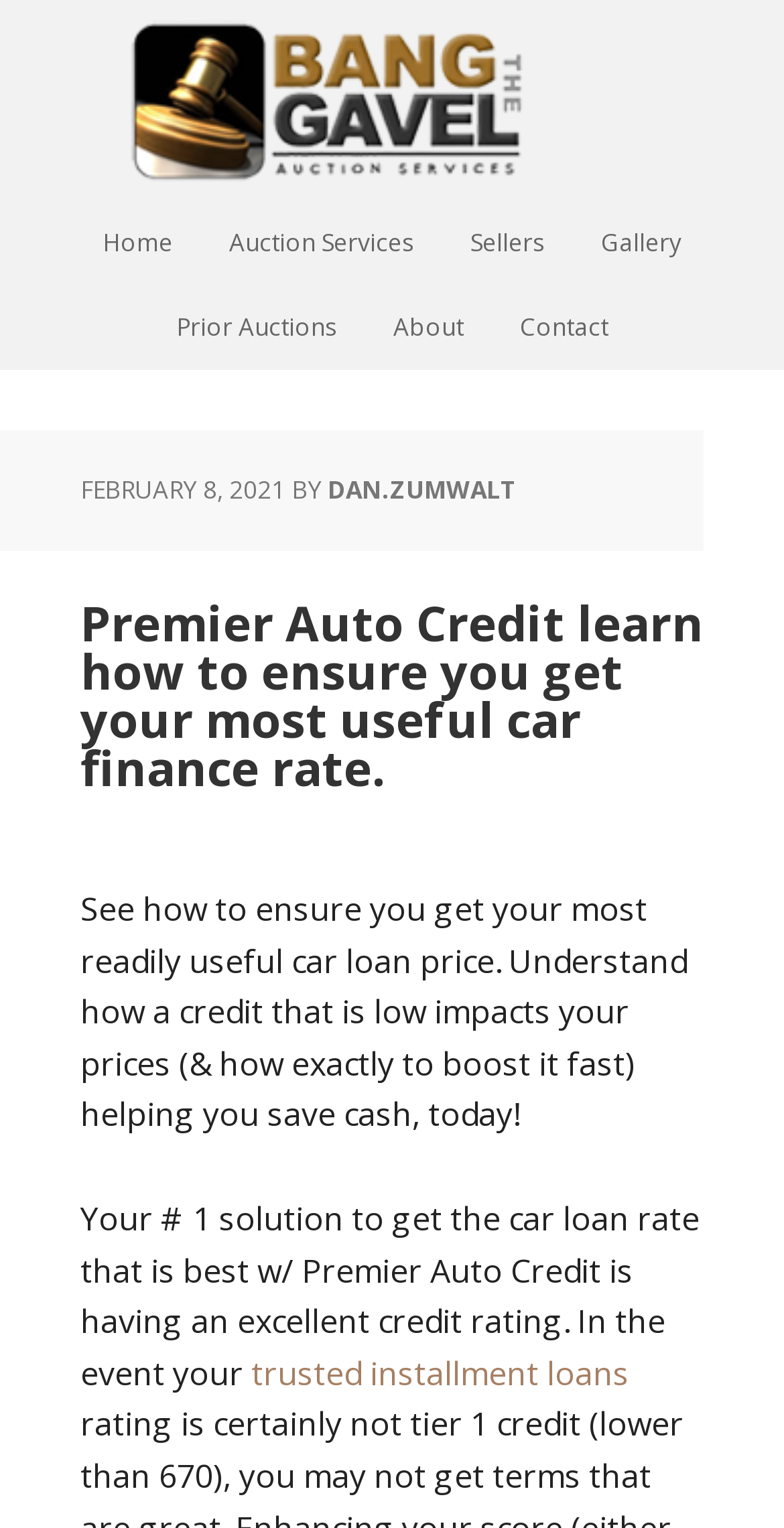What is the impact of a low credit score?
Please use the image to deliver a detailed and complete answer.

I found the answer by reading the static text on the webpage, which mentions 'Understand how a credit that is low impacts your prices (& how exactly to boost it fast) helping you save cash, today!'. This implies that a low credit score has an impact on car loan prices.